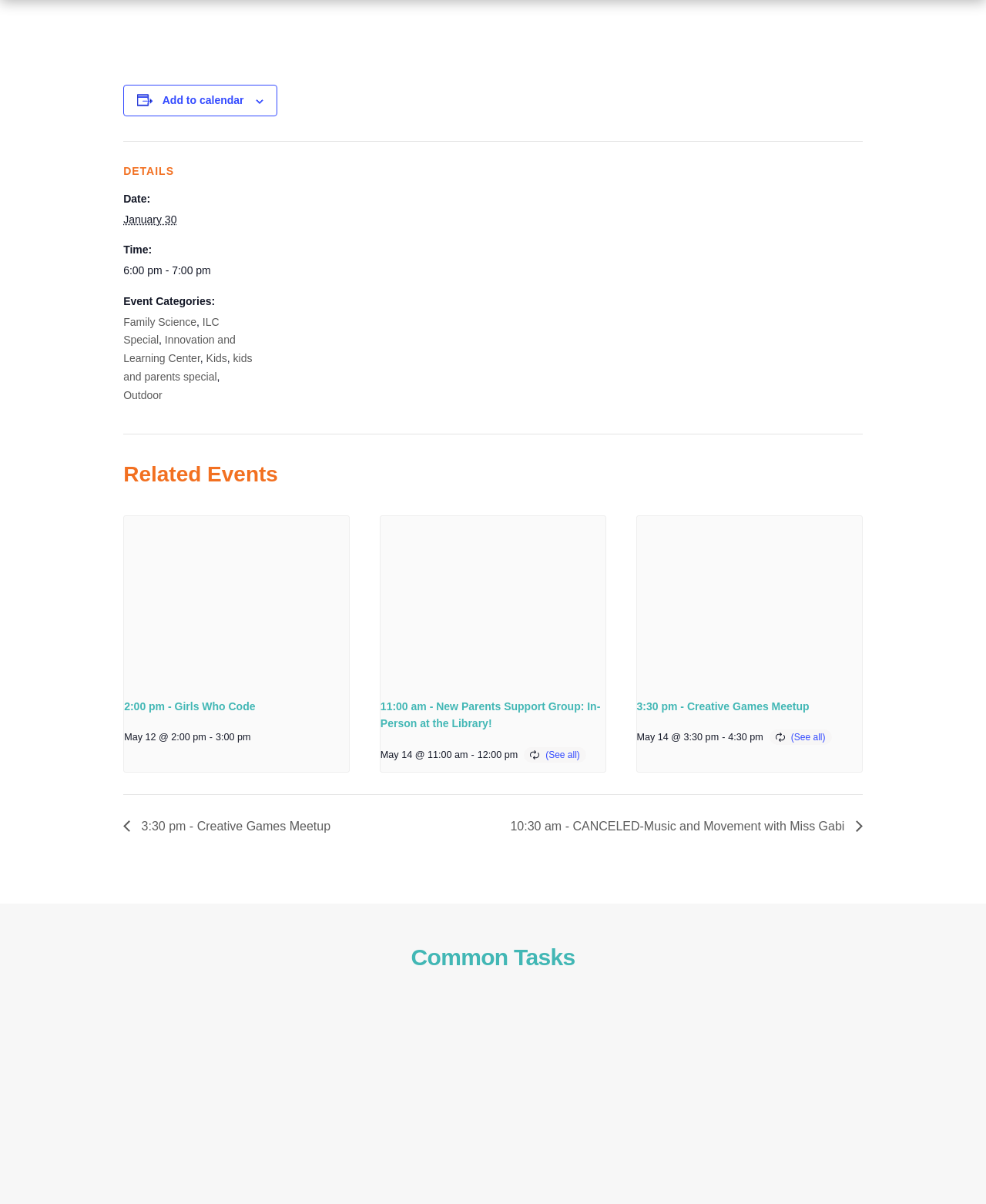Can you find the bounding box coordinates for the element that needs to be clicked to execute this instruction: "Add to calendar"? The coordinates should be given as four float numbers between 0 and 1, i.e., [left, top, right, bottom].

[0.165, 0.078, 0.247, 0.088]